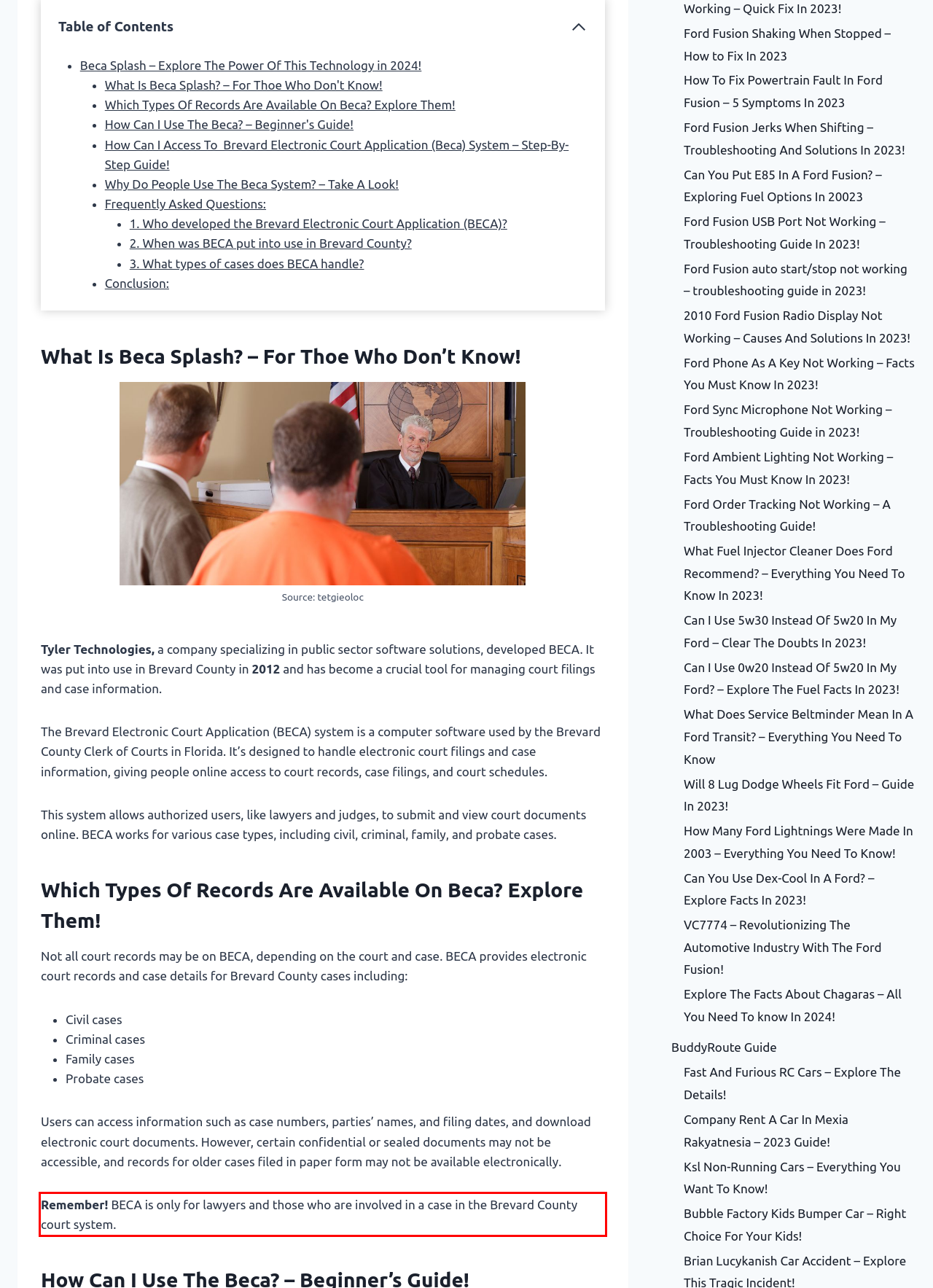Given the screenshot of a webpage, identify the red rectangle bounding box and recognize the text content inside it, generating the extracted text.

Remember! BECA is only for lawyers and those who are involved in a case in the Brevard County court system.